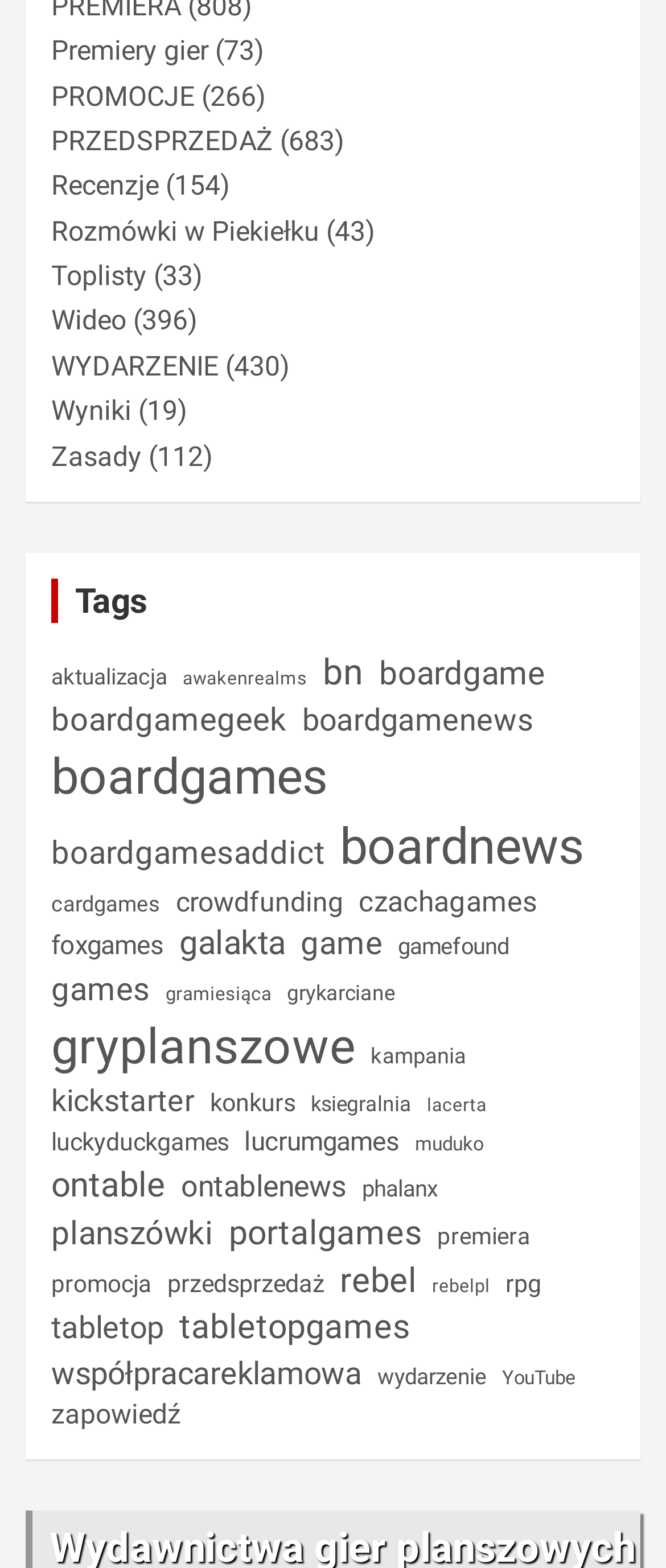Indicate the bounding box coordinates of the element that must be clicked to execute the instruction: "Call the German office". The coordinates should be given as four float numbers between 0 and 1, i.e., [left, top, right, bottom].

None